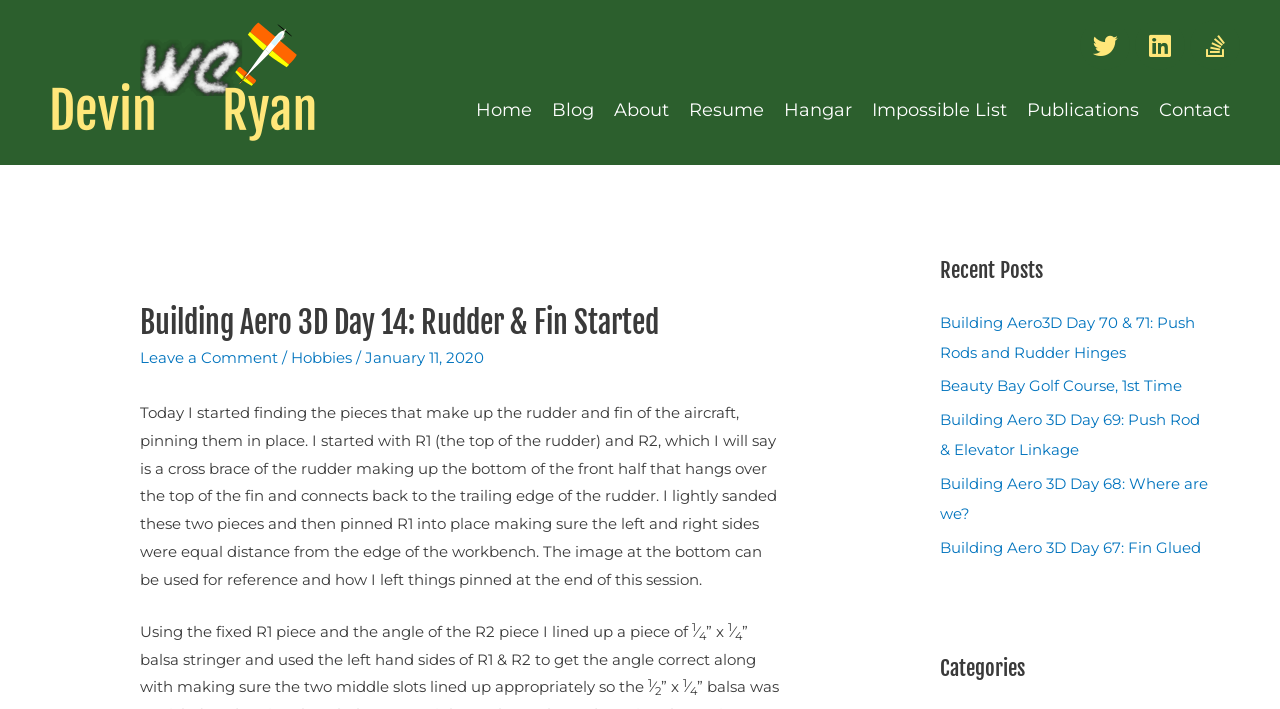Please provide the bounding box coordinates for the element that needs to be clicked to perform the instruction: "Read the recent post 'Building Aero3D Day 70 & 71: Push Rods and Rudder Hinges'". The coordinates must consist of four float numbers between 0 and 1, formatted as [left, top, right, bottom].

[0.734, 0.441, 0.934, 0.51]